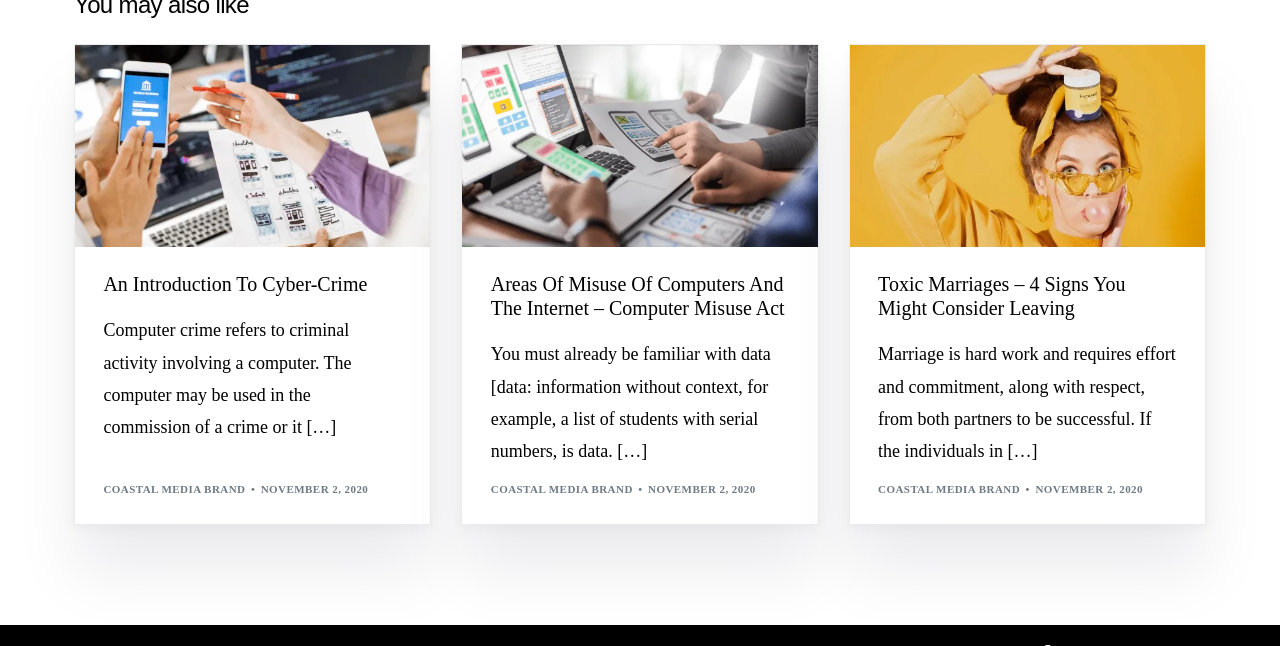Answer this question using a single word or a brief phrase:
How many links are in the third article?

3